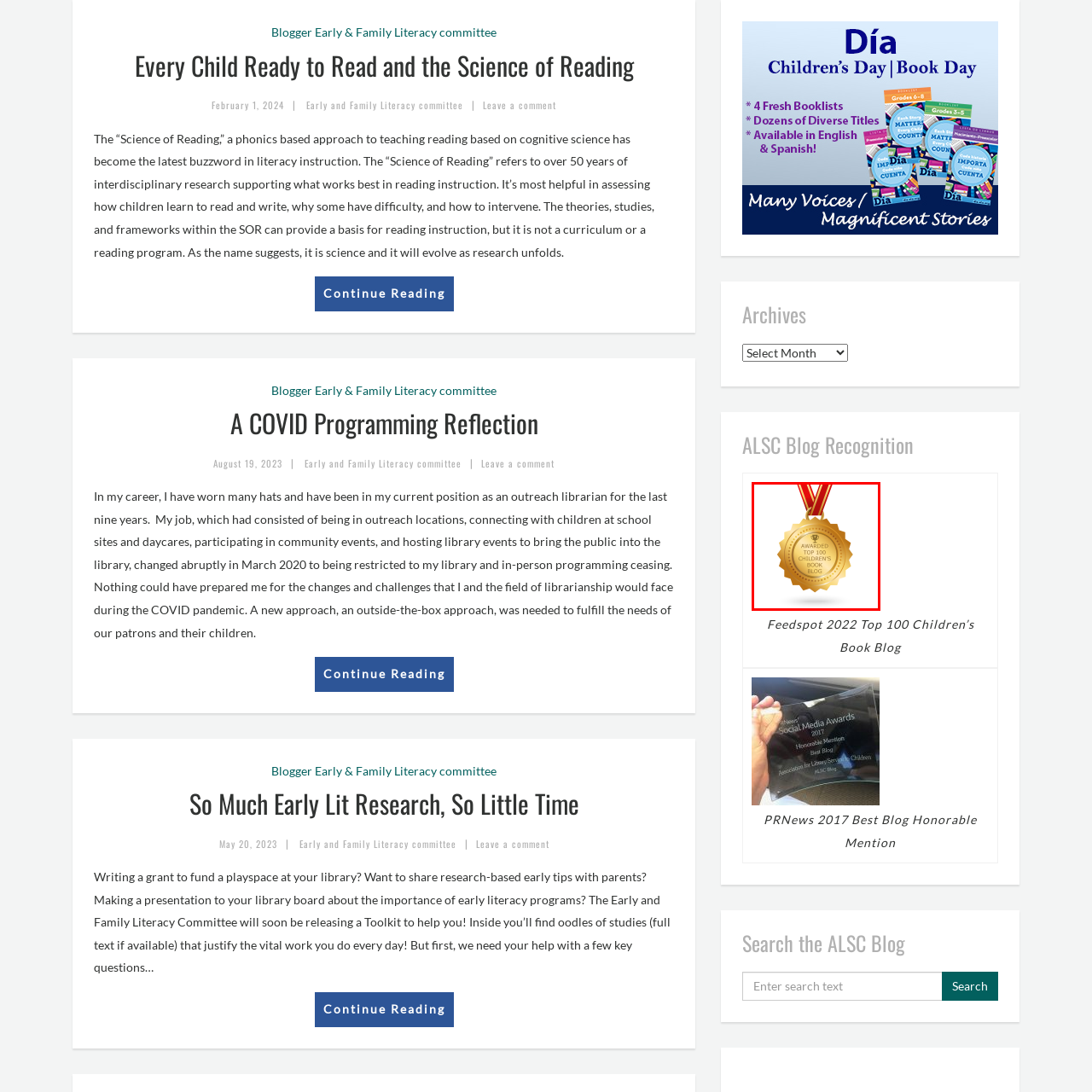Elaborate on the visual details of the image contained within the red boundary.

This image depicts a prestigious gold medal, symbolizing recognition and achievement in the literary field. The medal features an emblematic trophy design at the center, surrounded by the inscription "AWARDED TOP 100 CHILDREN'S BOOK BLOG." Its vibrant red and gold ribbon suggests elegance and celebration, highlighting the significance of the award. This accolade is associated with the "Feedspot 2022 Top 100 Children’s Book Blog," emphasizing the excellence and popularity of children’s literature resources acknowledged in the realm of blogging.